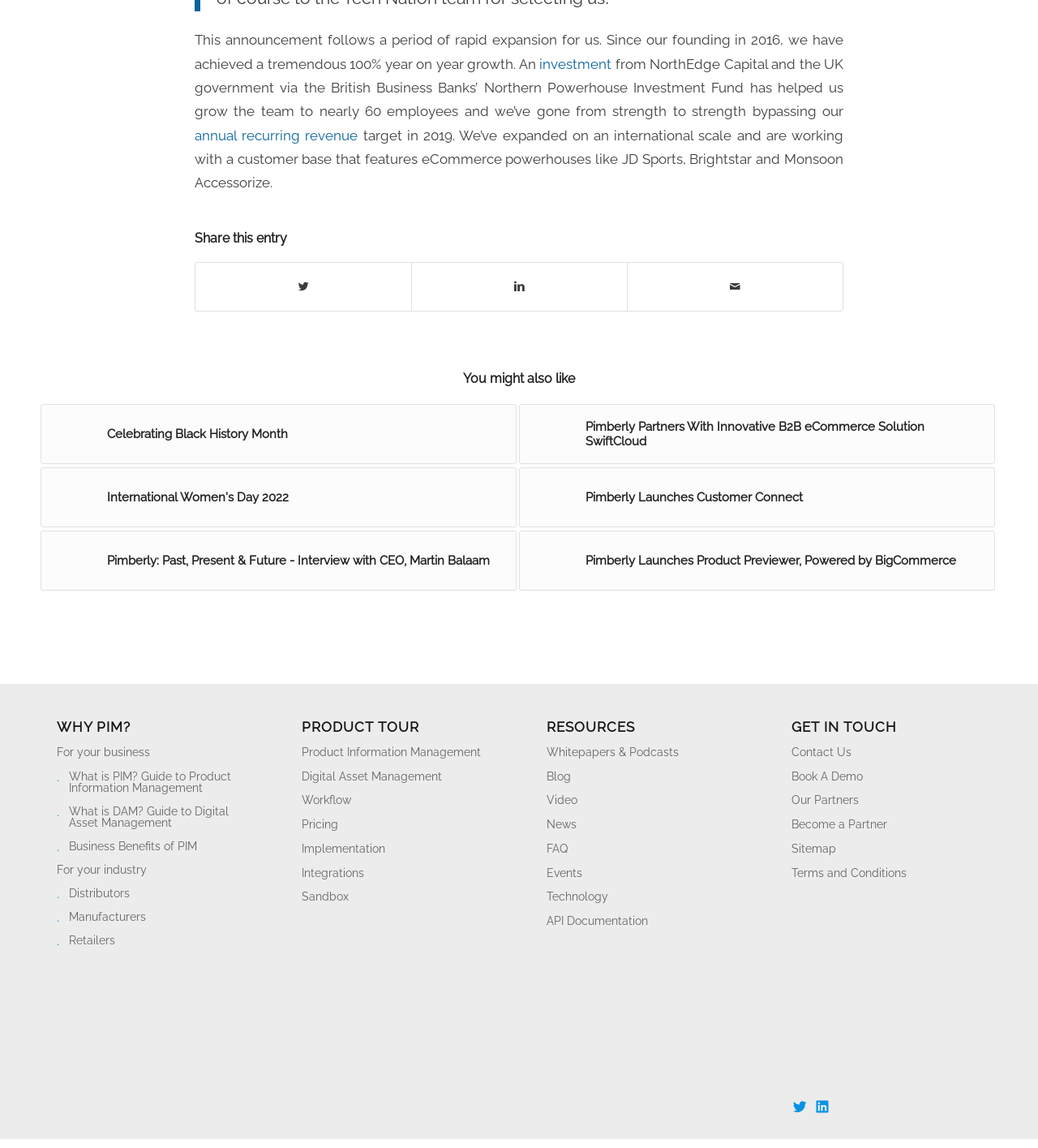What is the company's growth rate?
Can you provide an in-depth and detailed response to the question?

The company's growth rate is mentioned in the first paragraph of the webpage, which states 'Since our founding in 2016, we have achieved a tremendous 100% year on year growth.'